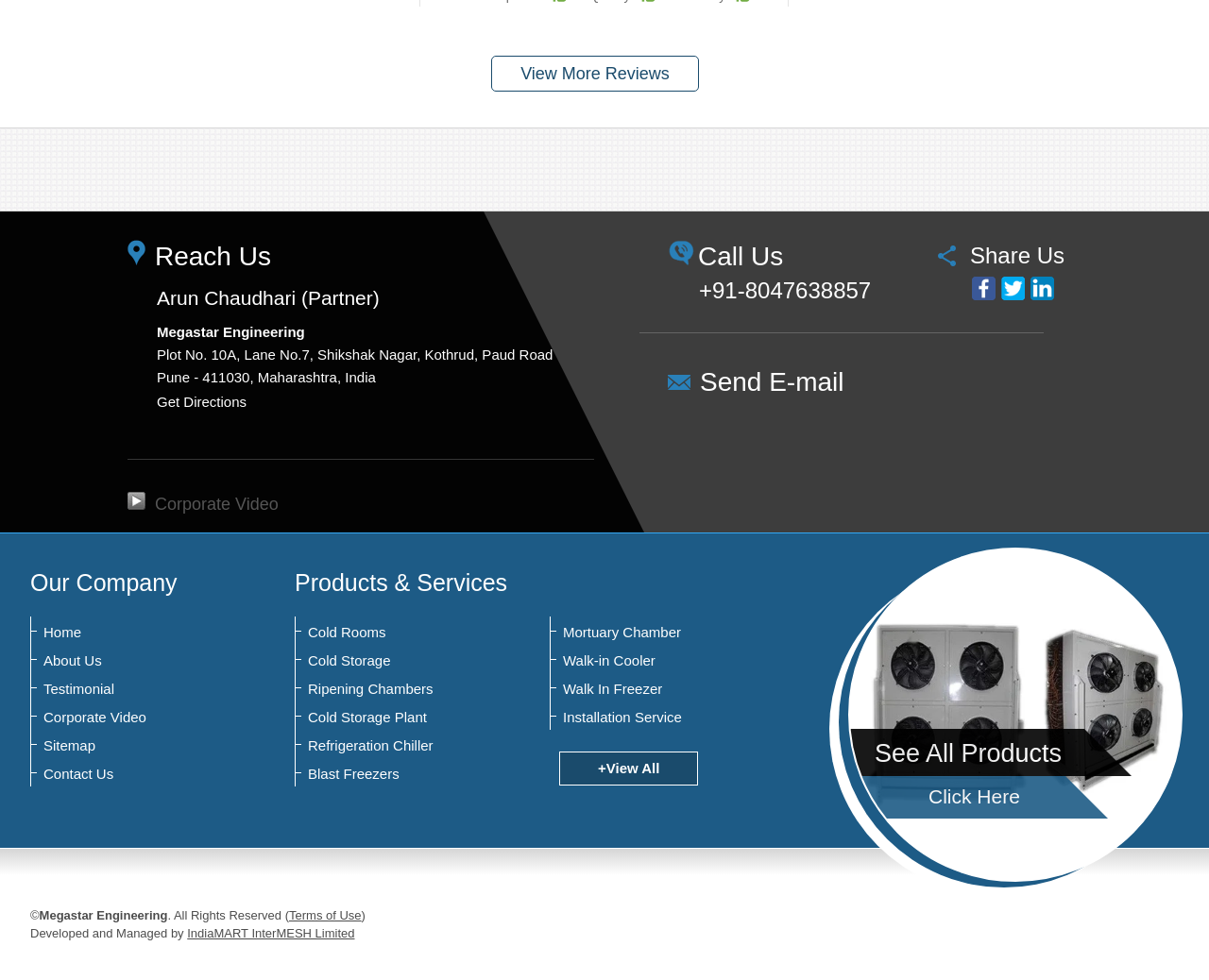What is the copyright information? From the image, respond with a single word or brief phrase.

© Megastar Engineering. All Rights Reserved